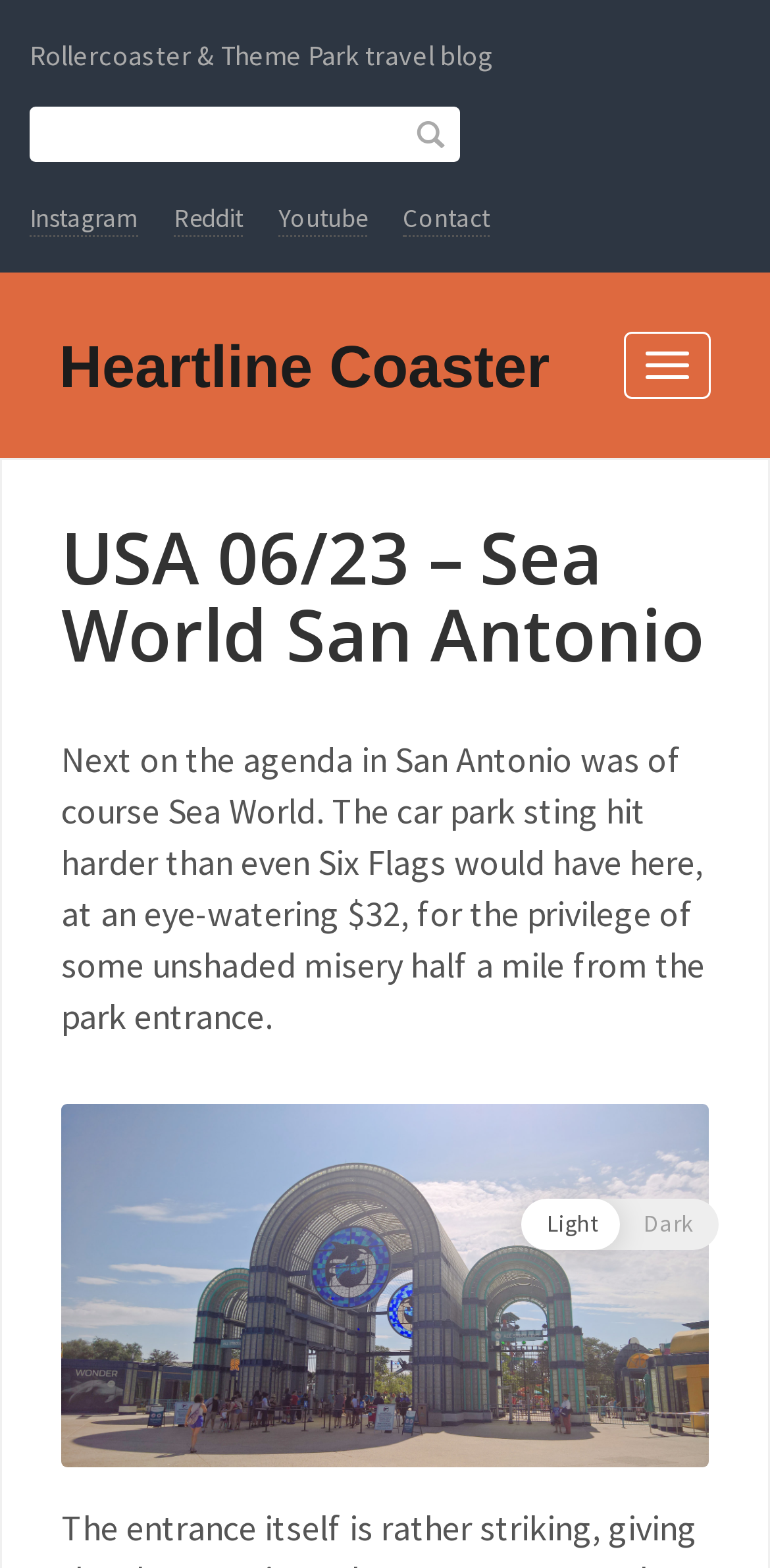Extract the bounding box coordinates of the UI element described: "Heartline Coaster". Provide the coordinates in the format [left, top, right, bottom] with values ranging from 0 to 1.

[0.077, 0.214, 0.714, 0.255]